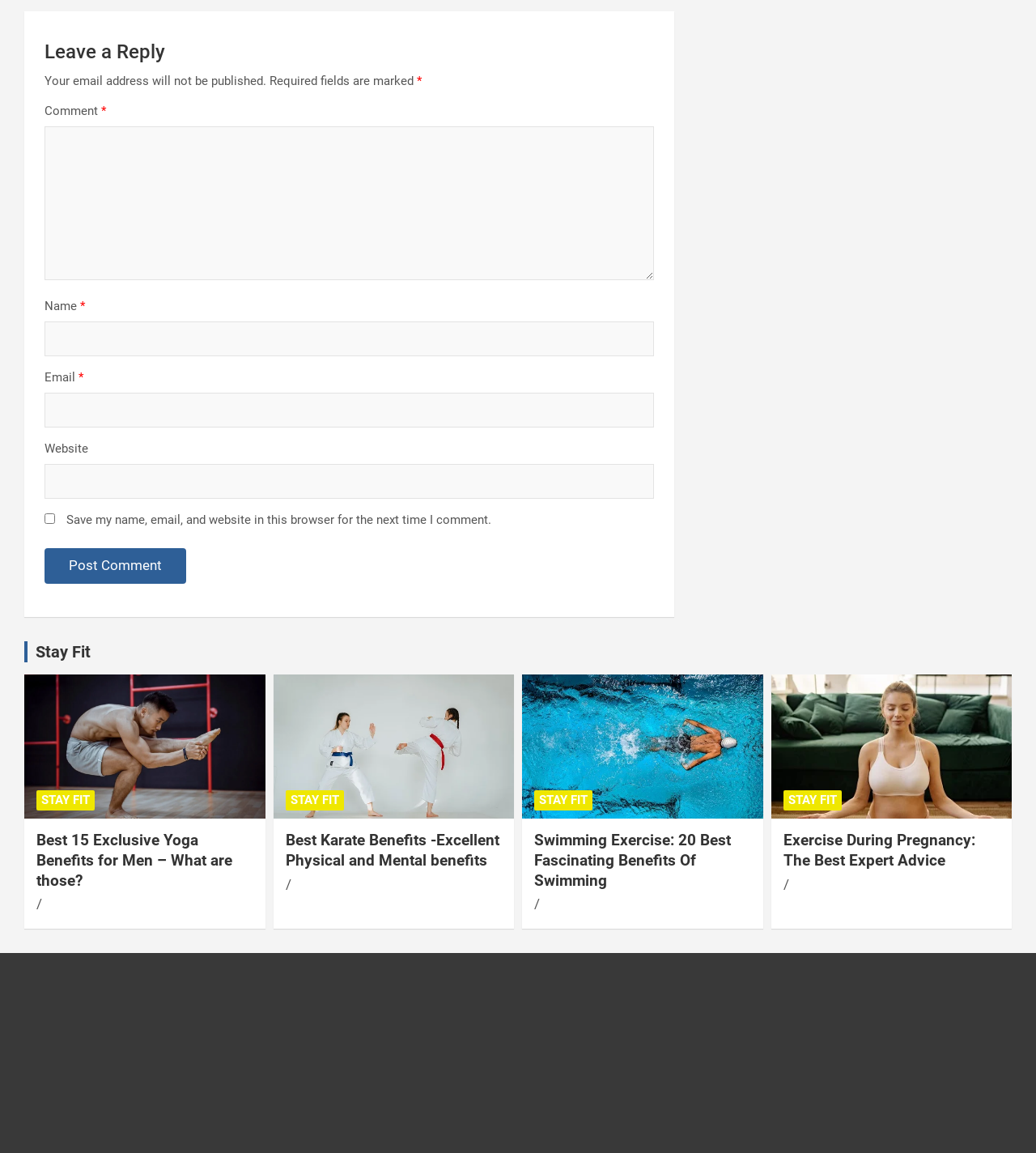Locate the bounding box coordinates of the area you need to click to fulfill this instruction: 'Visit the Stay Fit webpage'. The coordinates must be in the form of four float numbers ranging from 0 to 1: [left, top, right, bottom].

[0.023, 0.556, 0.977, 0.574]